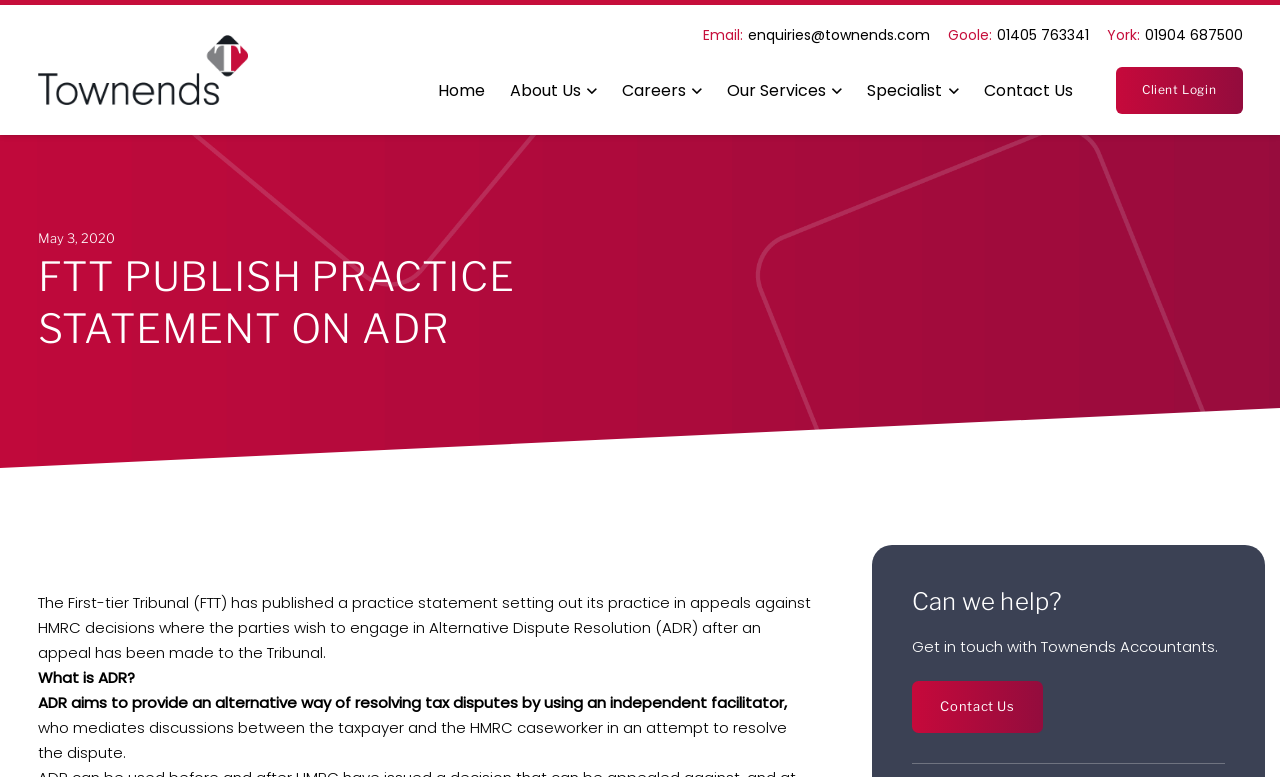What is the date of the article?
Using the image as a reference, answer with just one word or a short phrase.

May 3, 2020